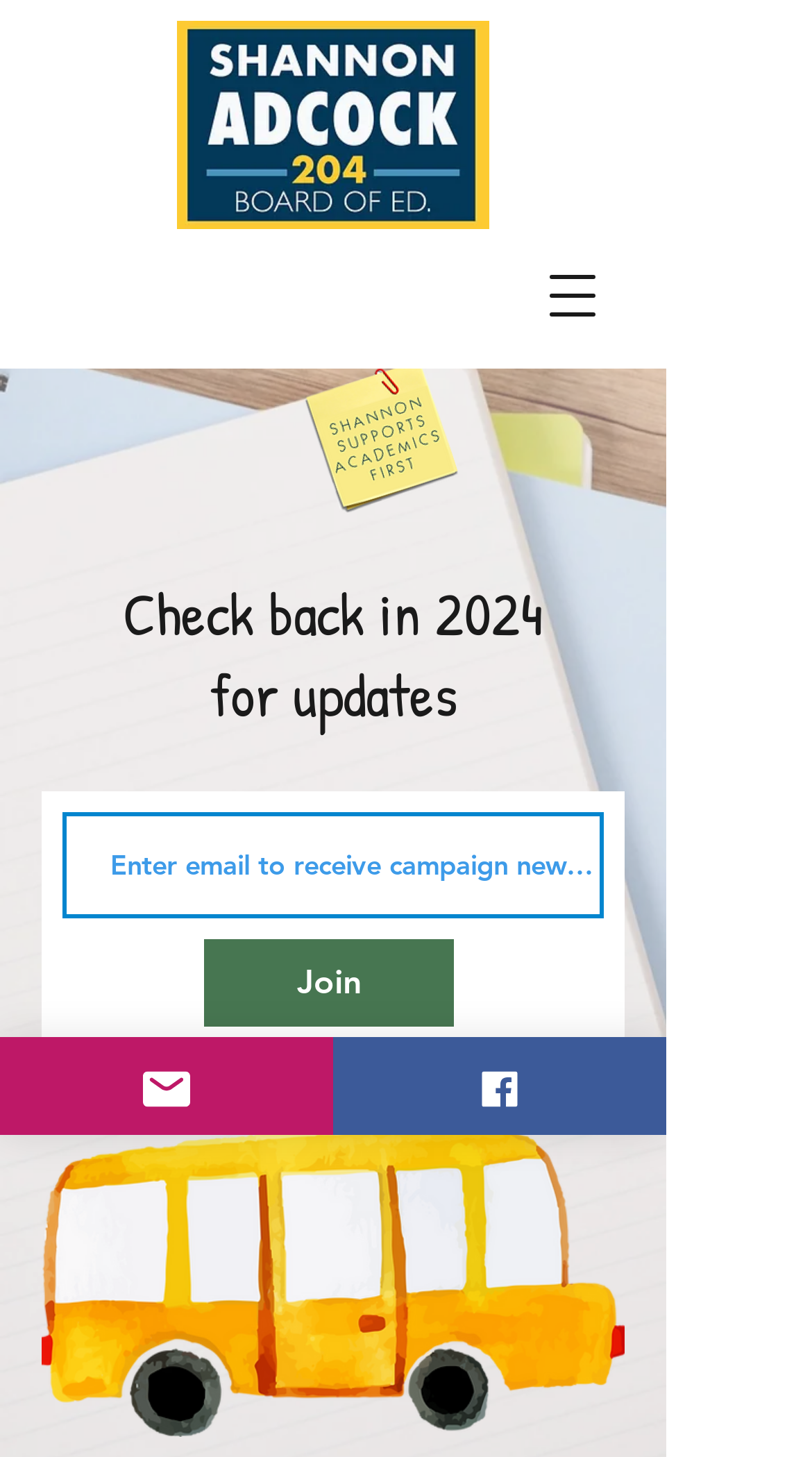Given the element description "Facebook", identify the bounding box of the corresponding UI element.

[0.41, 0.712, 0.821, 0.779]